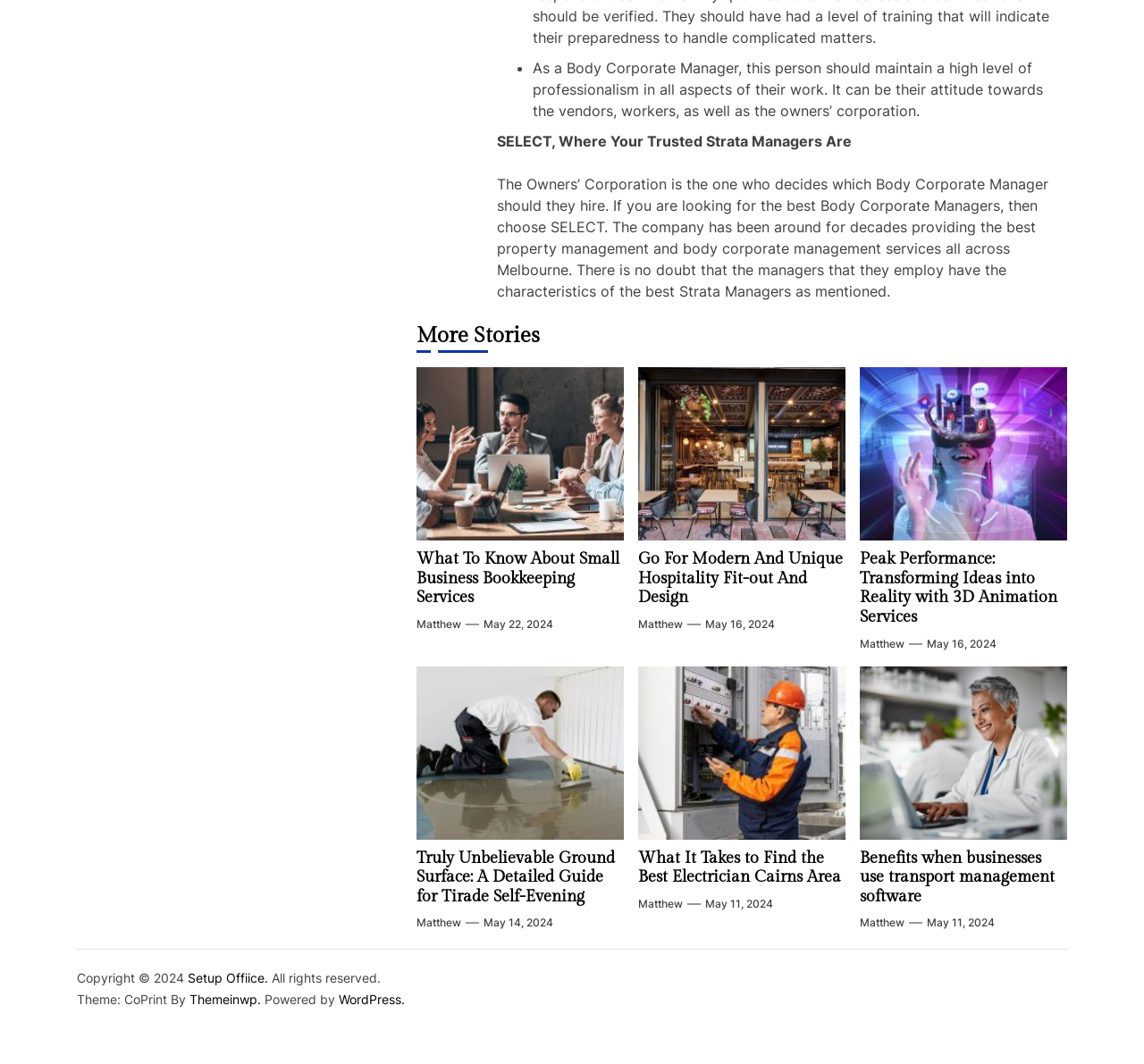Identify the bounding box coordinates of the section to be clicked to complete the task described by the following instruction: "Explore the theme by Themeinwp". The coordinates should be four float numbers between 0 and 1, formatted as [left, top, right, bottom].

[0.166, 0.932, 0.231, 0.946]